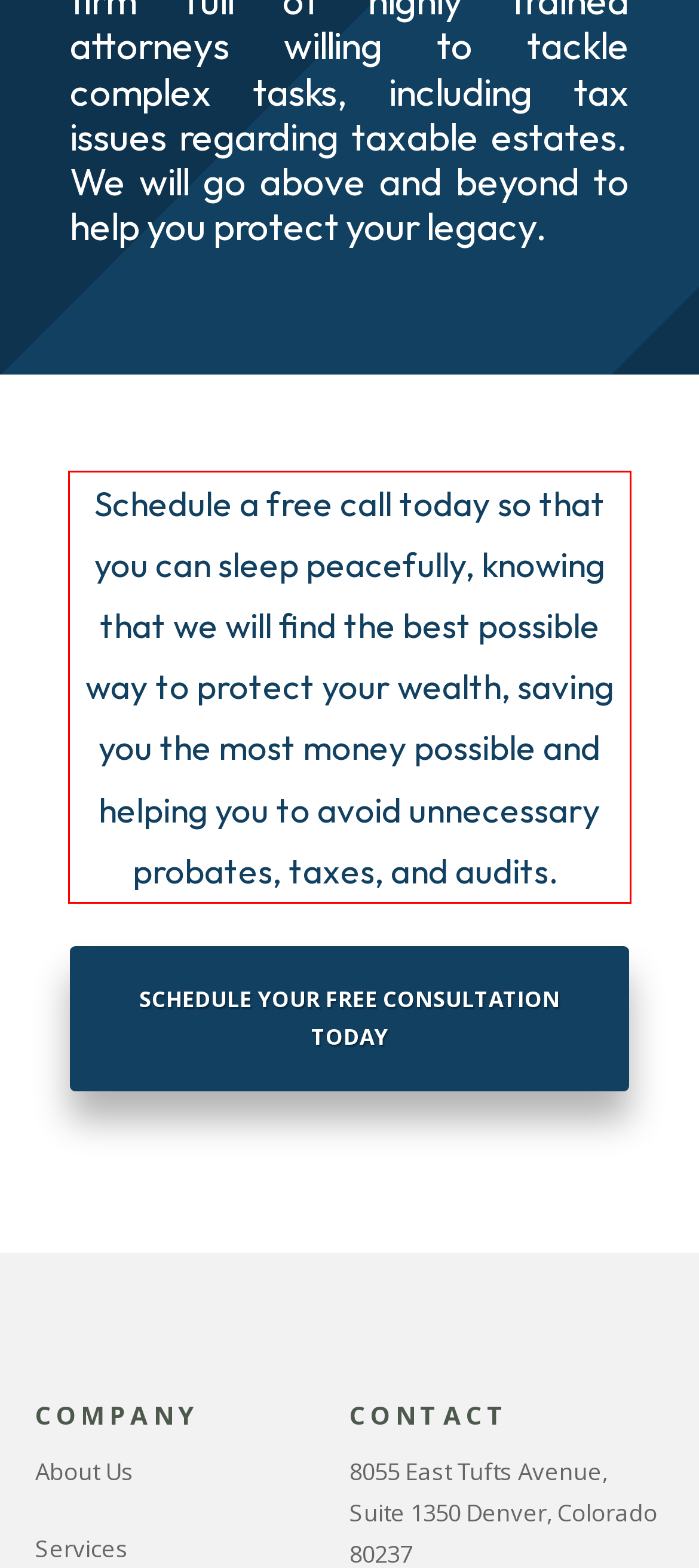Using the webpage screenshot, recognize and capture the text within the red bounding box.

Schedule a free call today so that you can sleep peacefully, knowing that we will find the best possible way to protect your wealth, saving you the most money possible and helping you to avoid unnecessary probates, taxes, and audits.